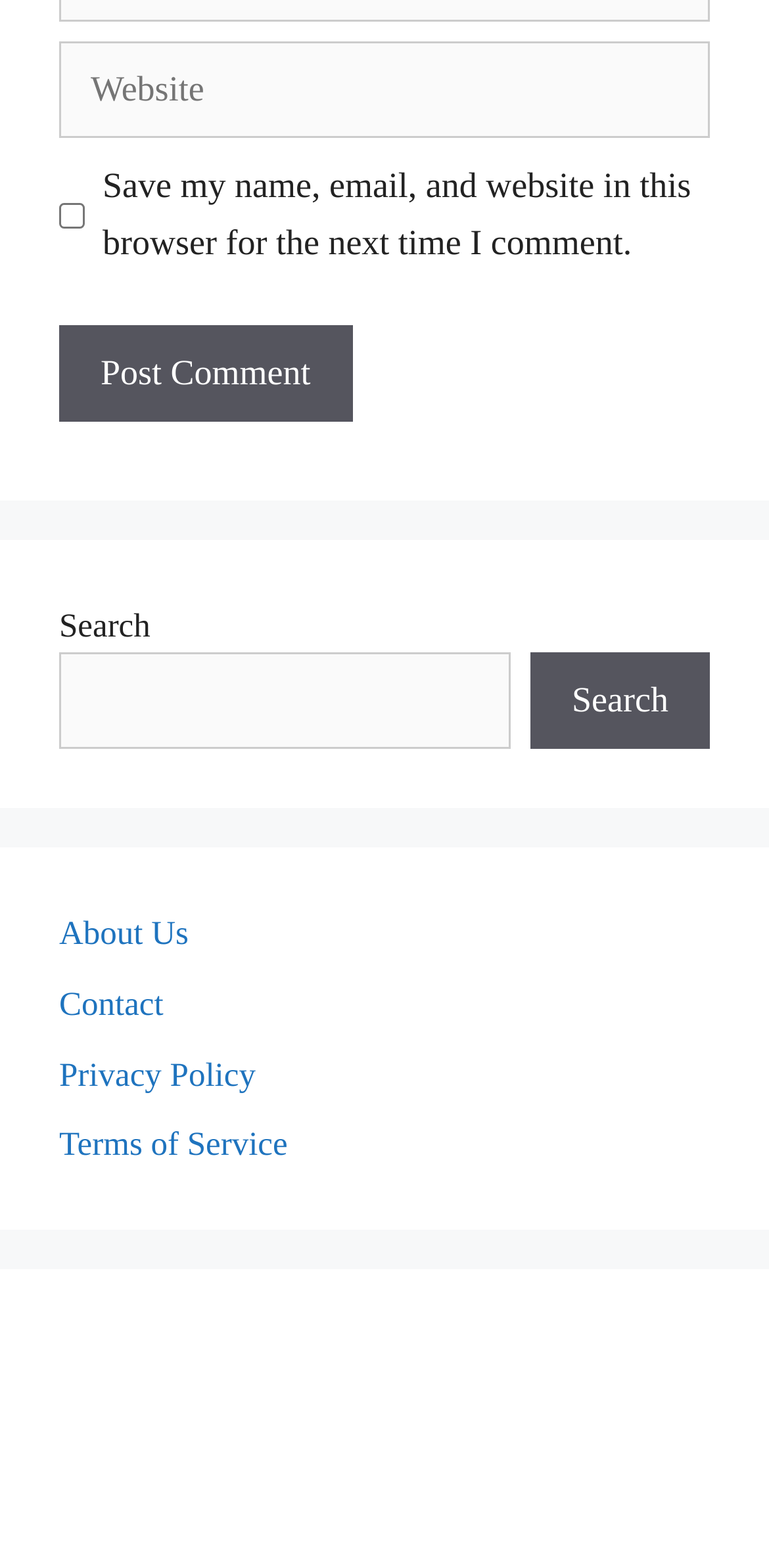Identify the bounding box of the UI element described as follows: "Contact". Provide the coordinates as four float numbers in the range of 0 to 1 [left, top, right, bottom].

[0.077, 0.628, 0.213, 0.652]